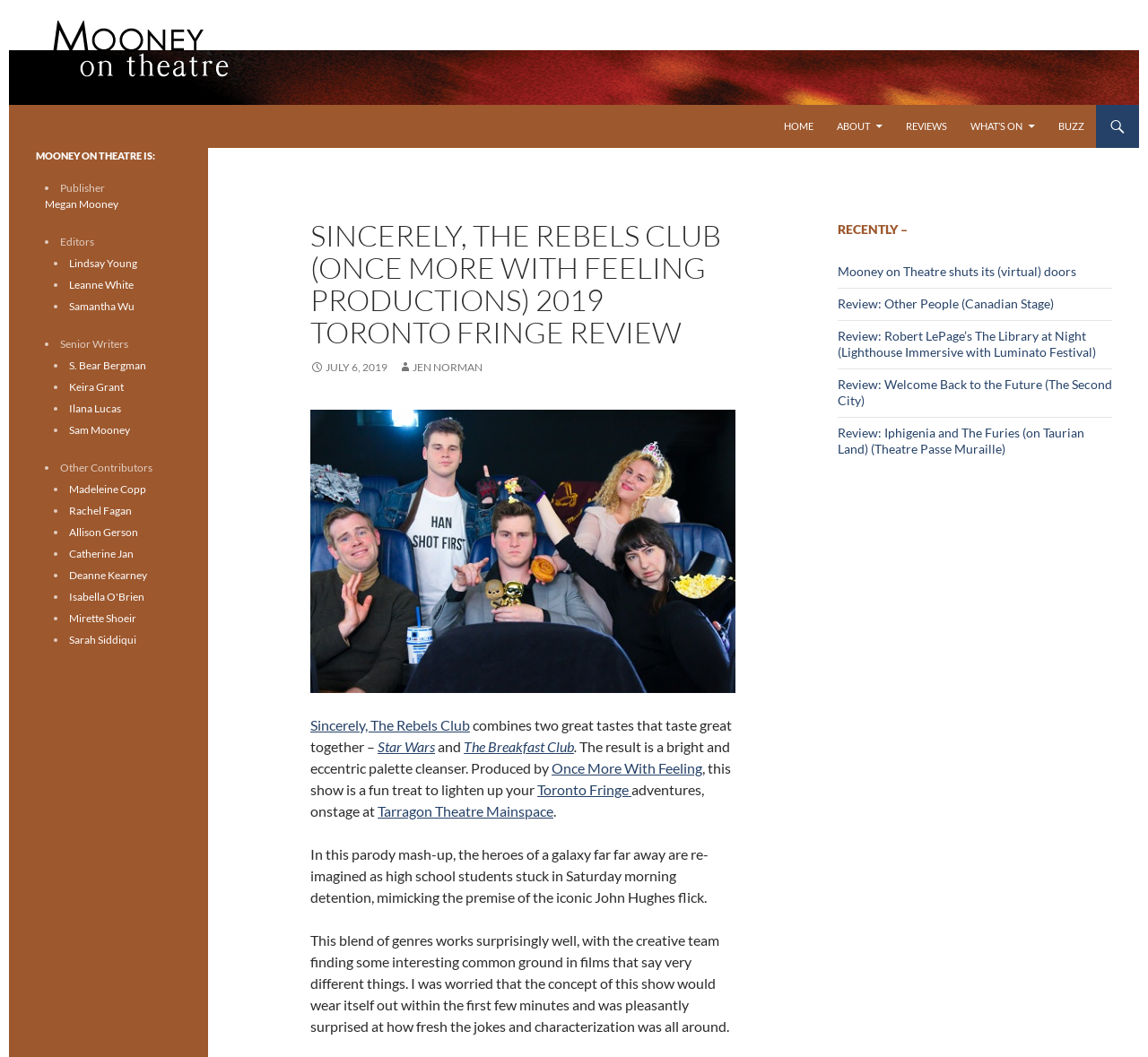Please locate the bounding box coordinates of the region I need to click to follow this instruction: "Read the review of Sincerely, The Rebels Club".

[0.27, 0.208, 0.641, 0.33]